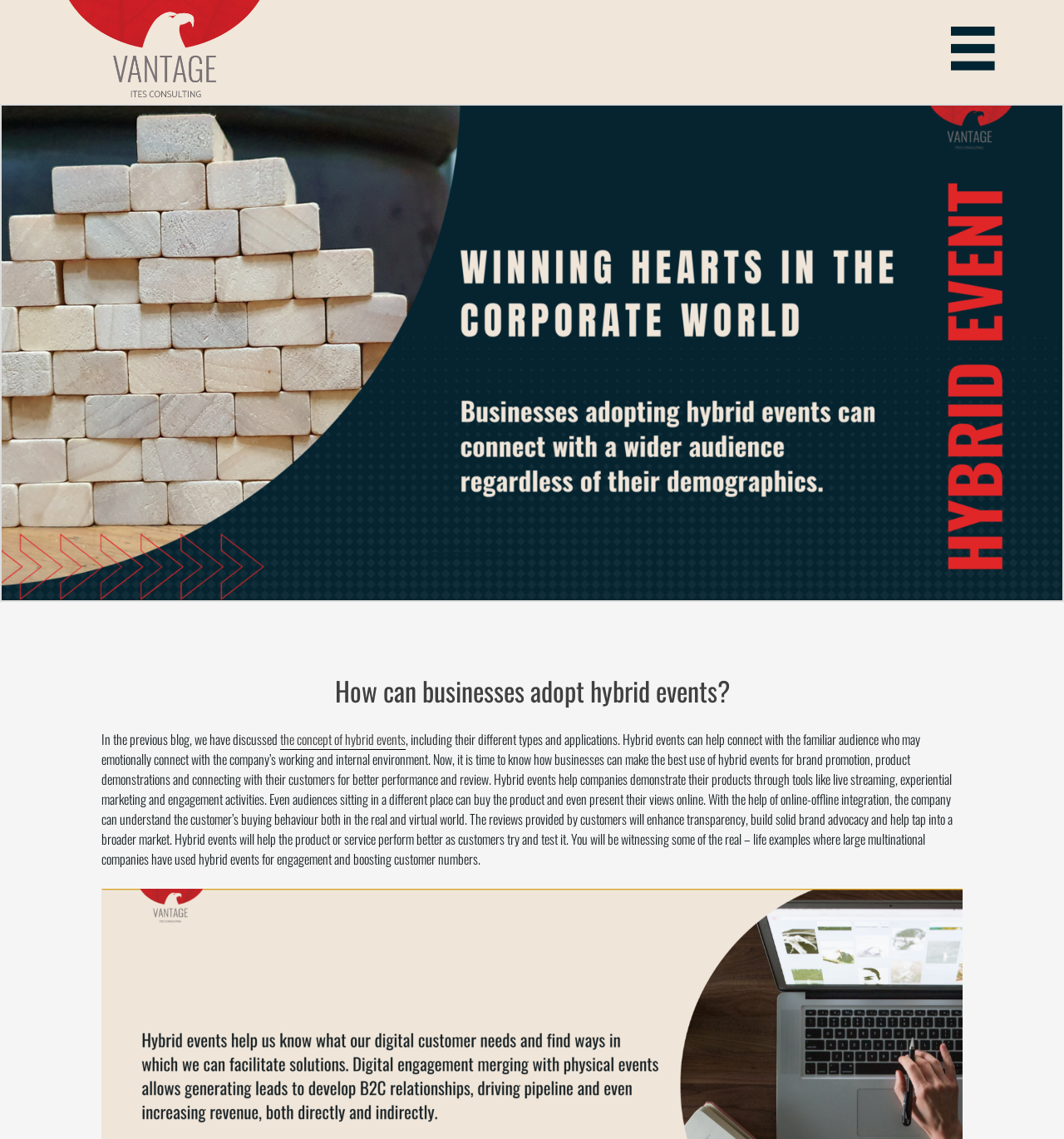Given the description "parent_node: Vantage ITes", determine the bounding box of the corresponding UI element.

[0.065, 0.0, 0.245, 0.091]